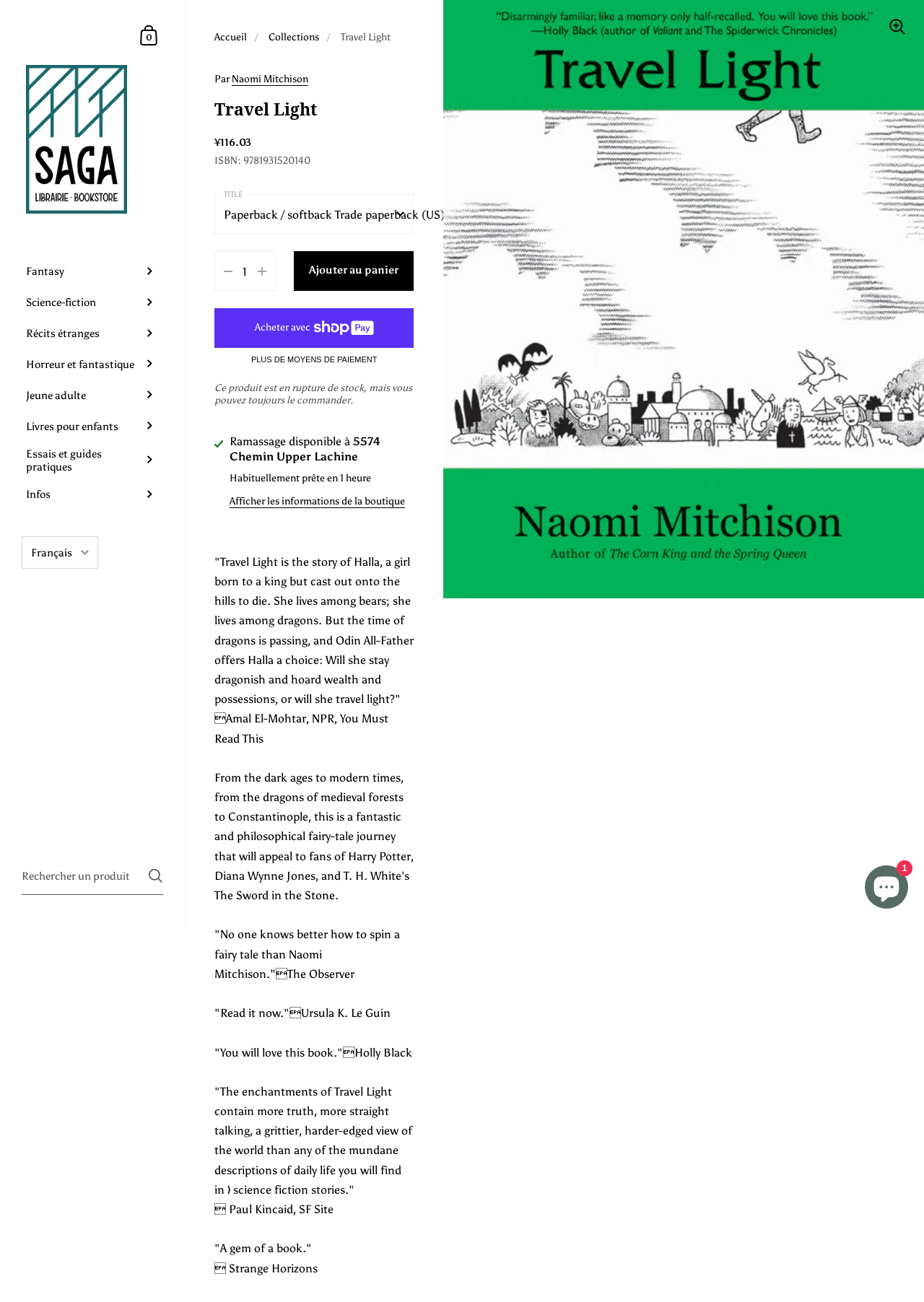Determine the bounding box coordinates of the clickable region to execute the instruction: "Change language". The coordinates should be four float numbers between 0 and 1, denoted as [left, top, right, bottom].

[0.028, 0.412, 0.111, 0.437]